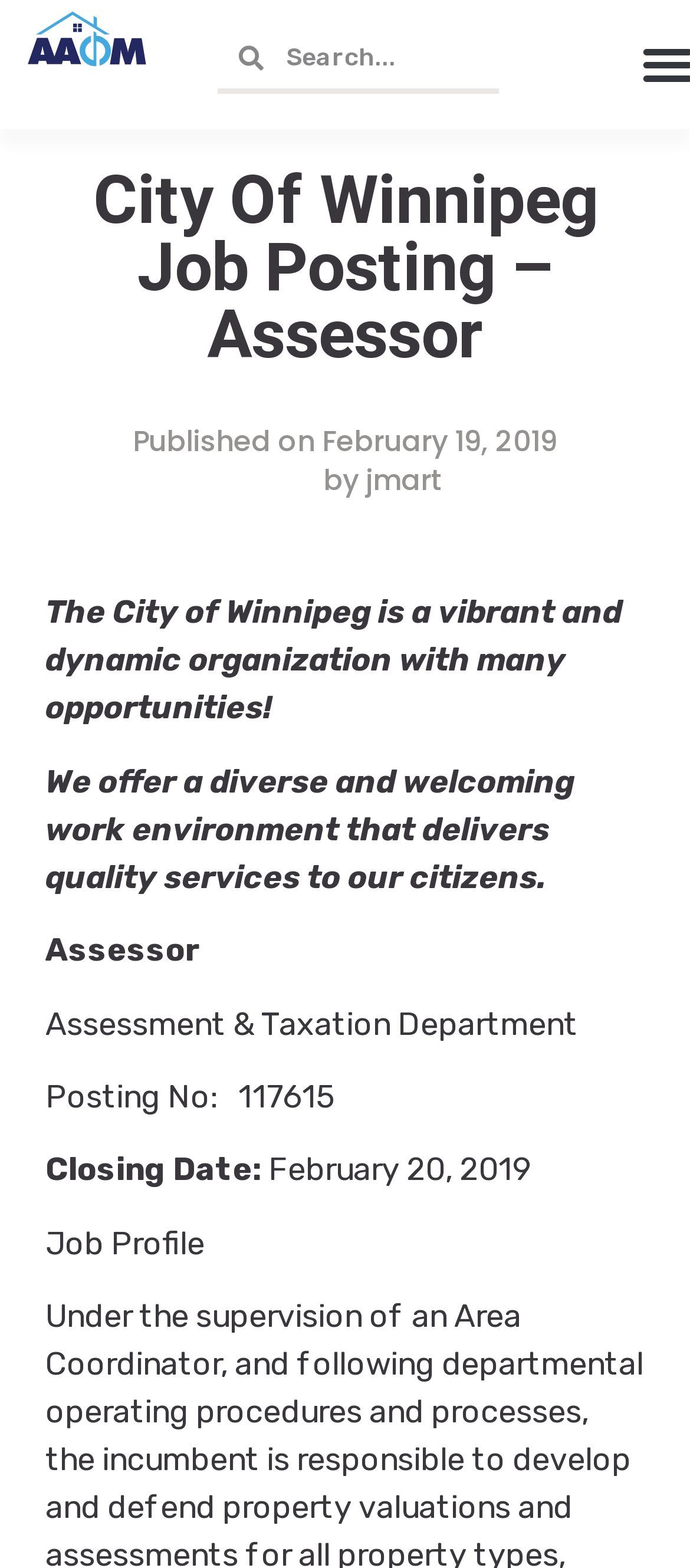What is the text of the webpage's headline?

City Of Winnipeg Job Posting – Assessor